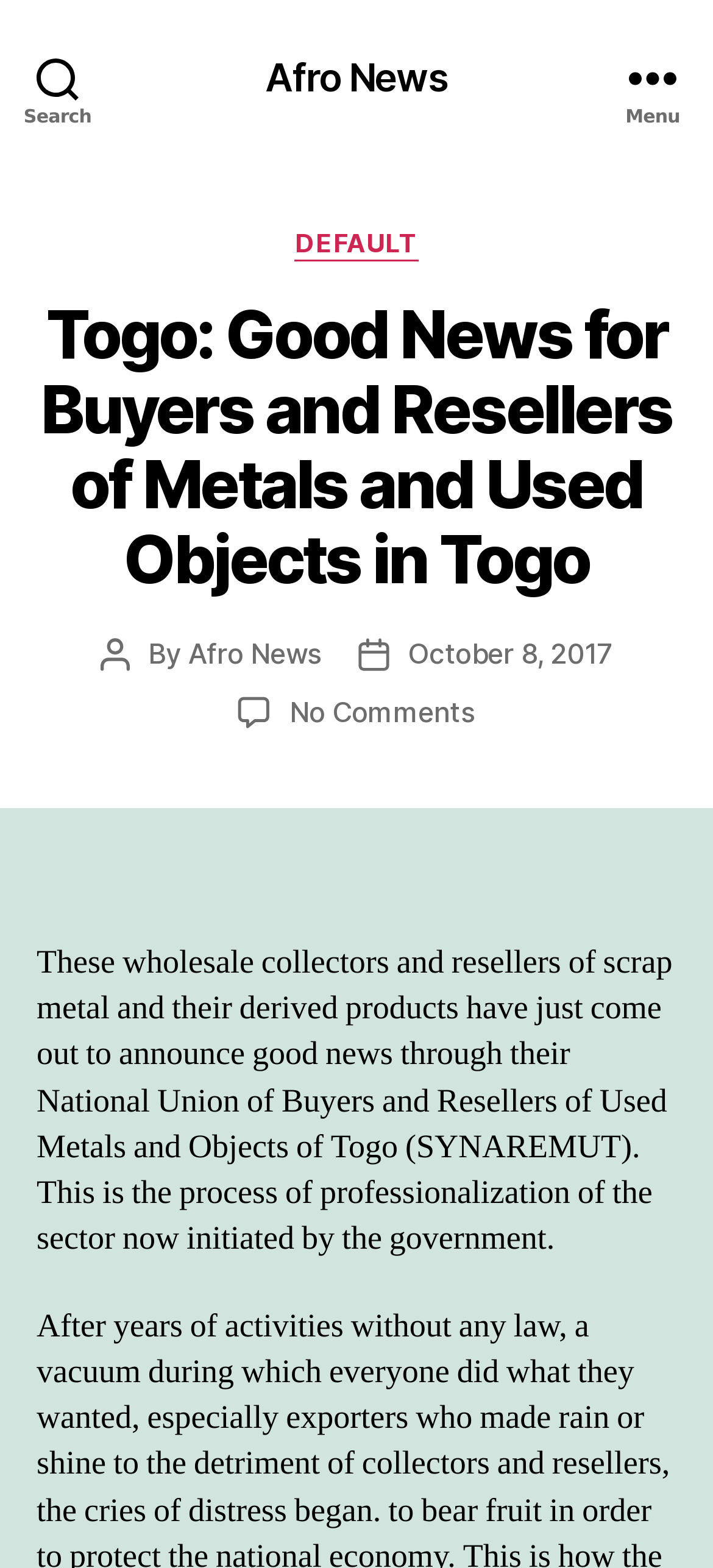Provide the bounding box coordinates of the HTML element this sentence describes: "Afro News". The bounding box coordinates consist of four float numbers between 0 and 1, i.e., [left, top, right, bottom].

[0.372, 0.037, 0.628, 0.061]